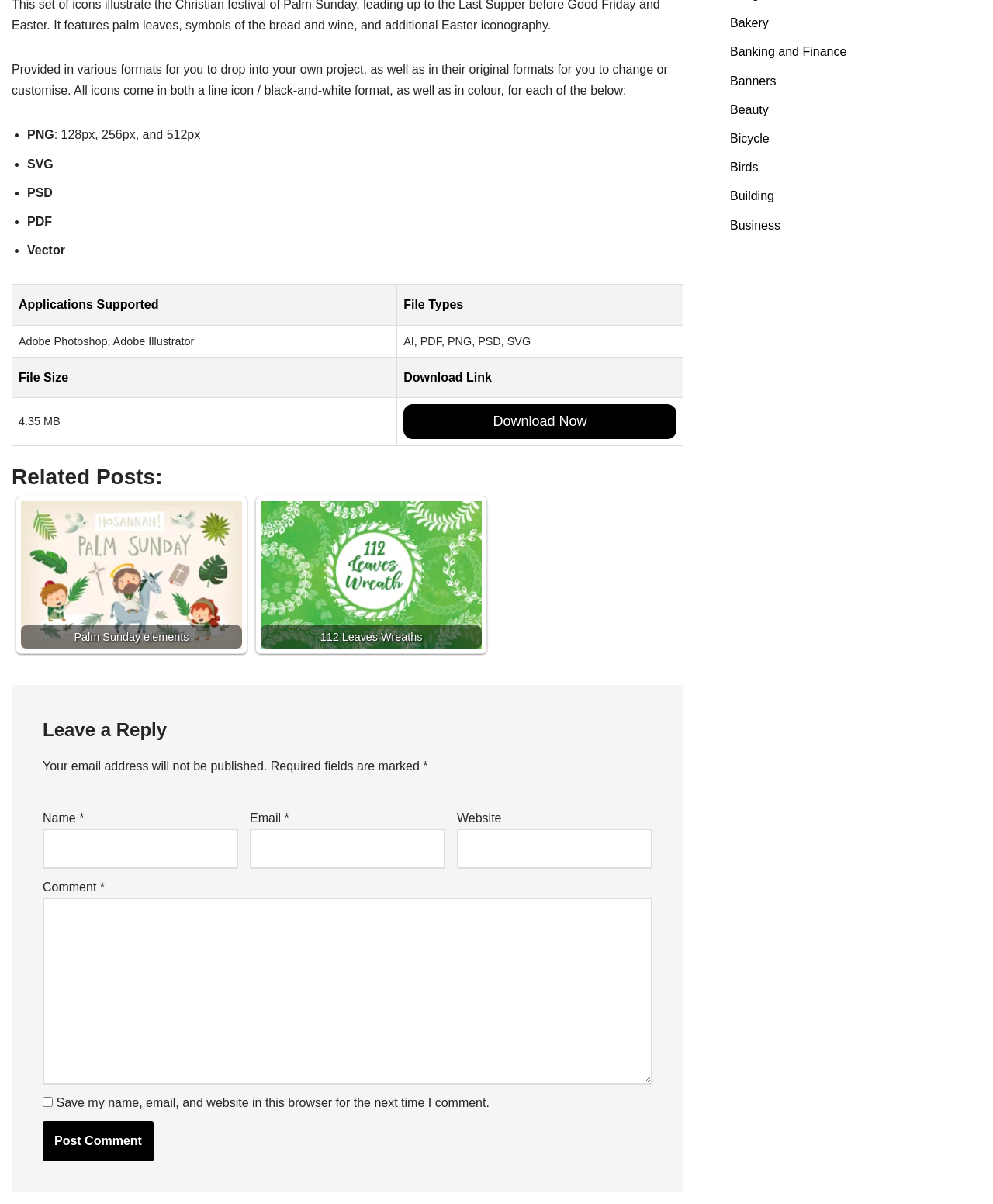How many links are available under the 'Related Posts' section?
Utilize the information in the image to give a detailed answer to the question.

There are two links available under the 'Related Posts' section, which are 'Palm Sunday elements' and '112 Leaves Wreaths', each with an accompanying image.